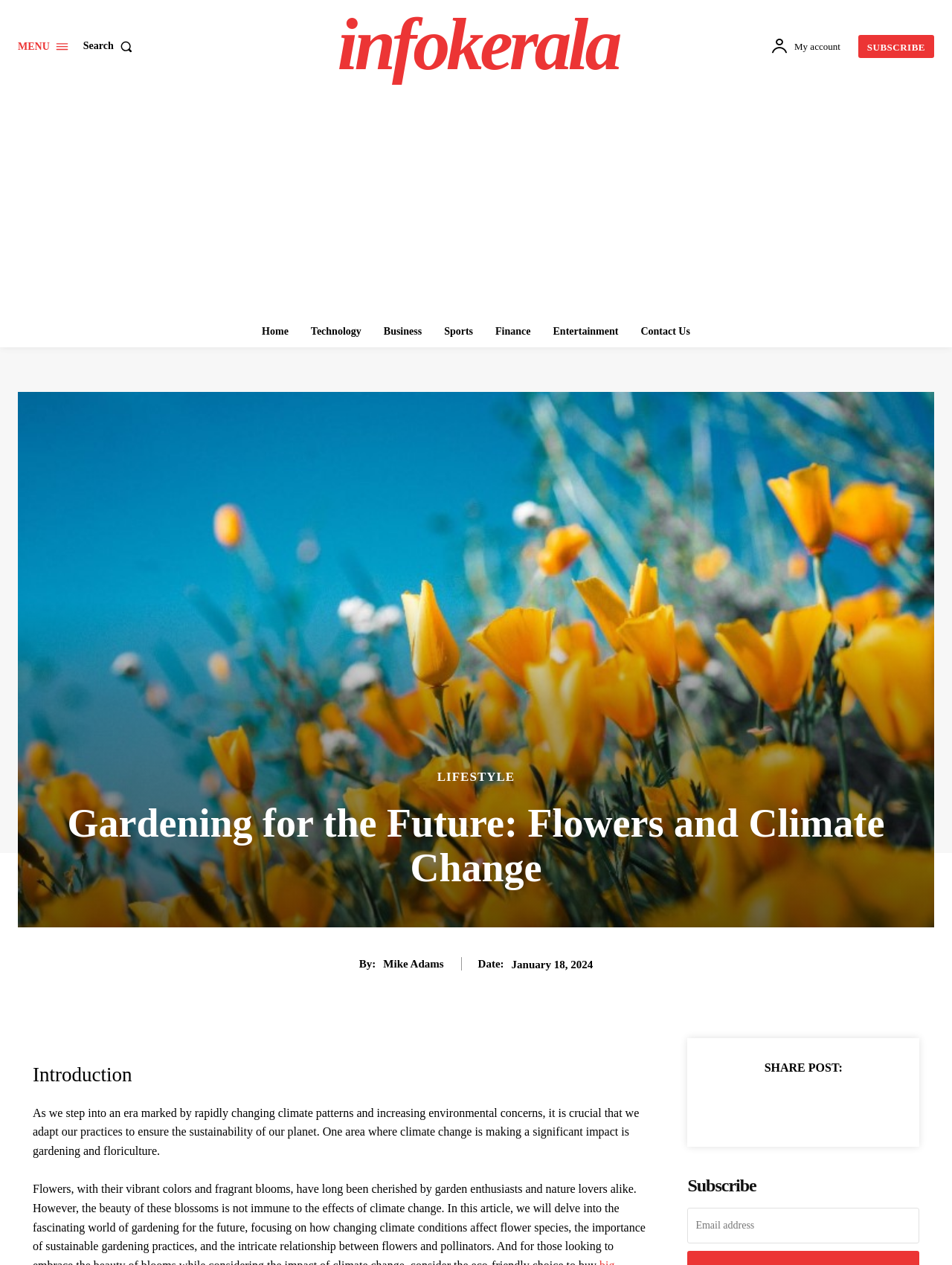Using the description: "aria-label="Advertisement" name="aswift_2" title="Advertisement"", identify the bounding box of the corresponding UI element in the screenshot.

[0.031, 0.079, 0.969, 0.244]